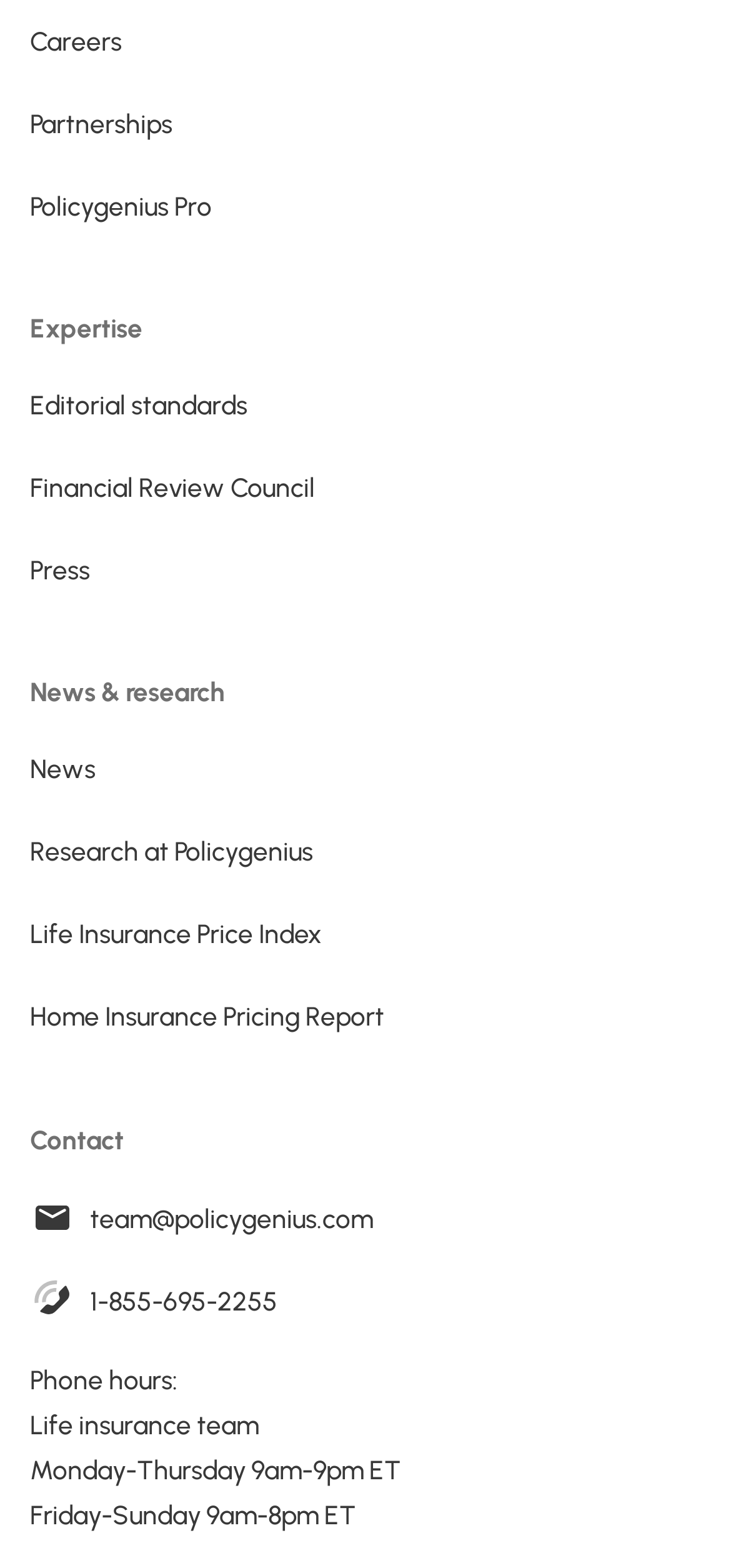What is the first link on the webpage?
Answer the question with a single word or phrase by looking at the picture.

Careers